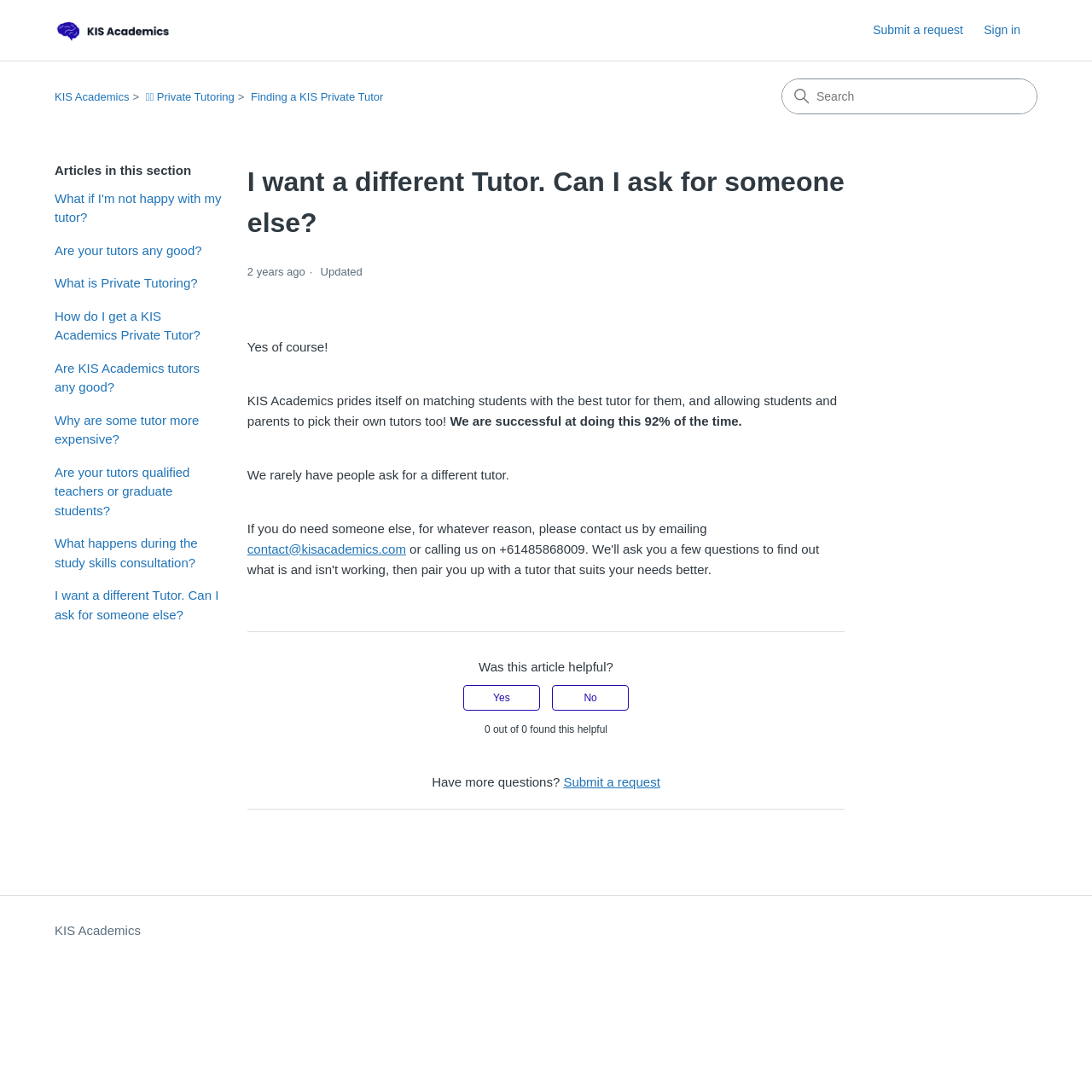Analyze the image and answer the question with as much detail as possible: 
How can students request a different tutor?

According to the webpage, if a student needs a different tutor, they can contact KIS Academics by emailing contact@kisacademics.com. This is the provided method for requesting a change of tutor.